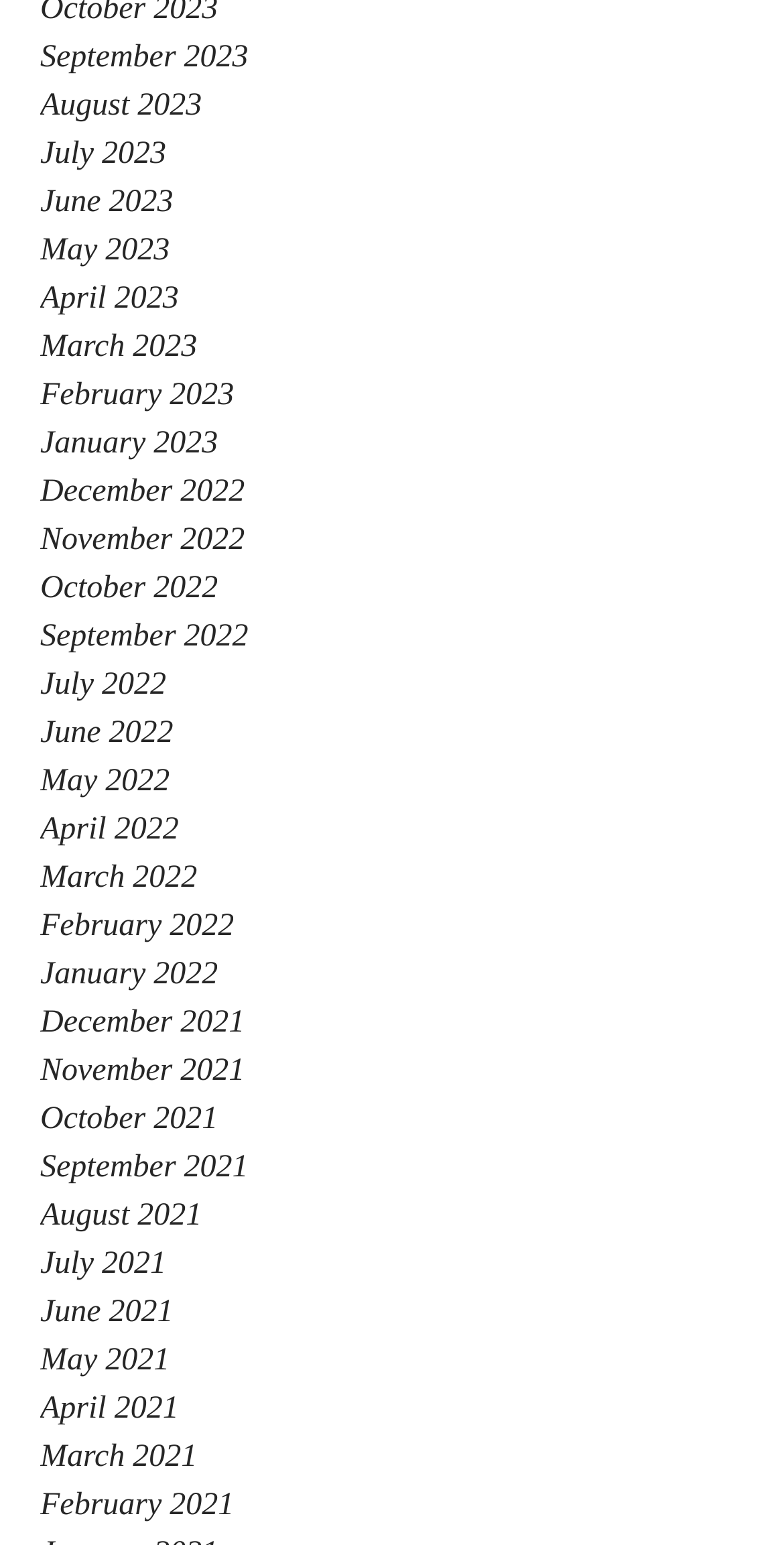Pinpoint the bounding box coordinates of the clickable element needed to complete the instruction: "View August 2022". The coordinates should be provided as four float numbers between 0 and 1: [left, top, right, bottom].

[0.051, 0.428, 0.769, 0.459]